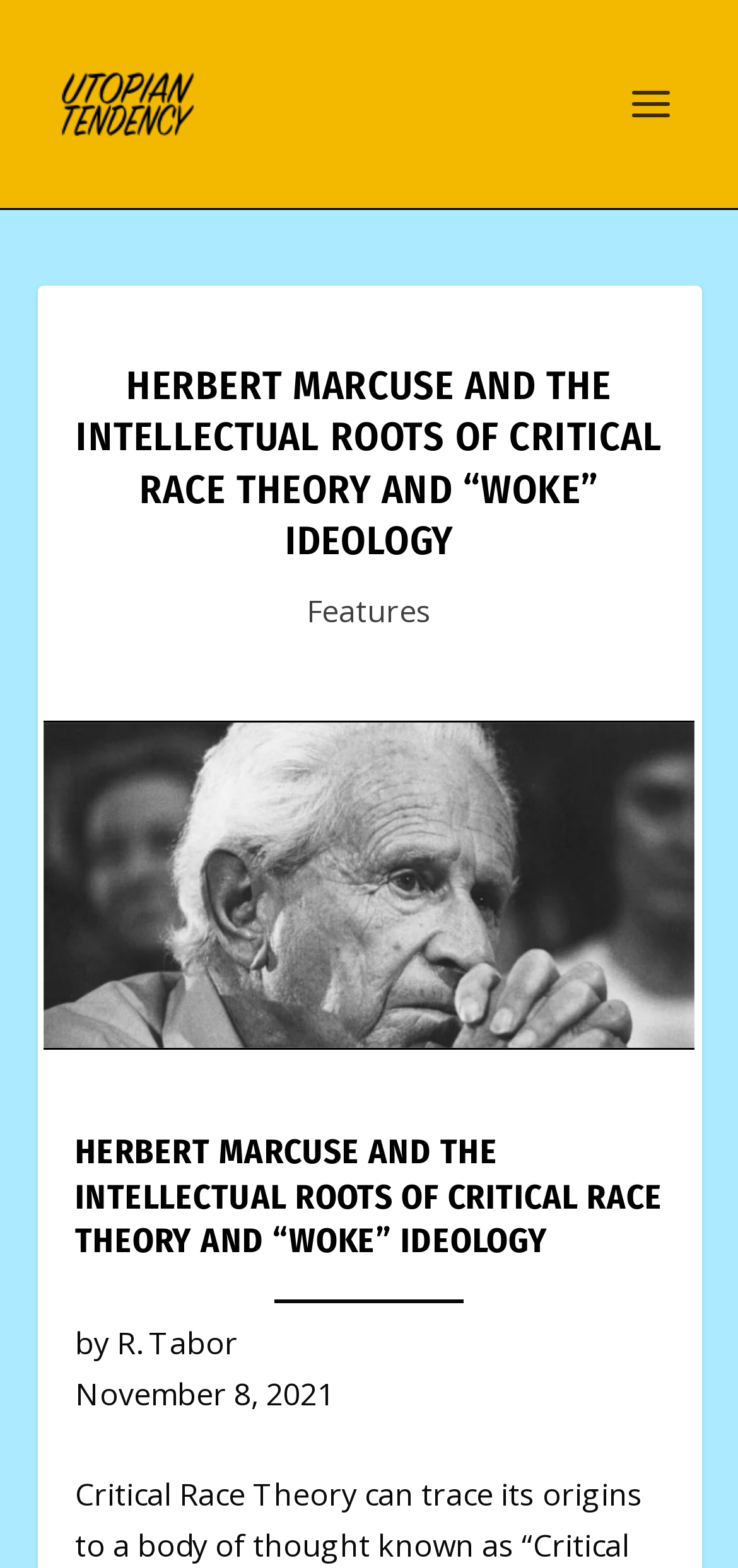Please answer the following question using a single word or phrase: What is the name of the website?

The Utopian Tendency